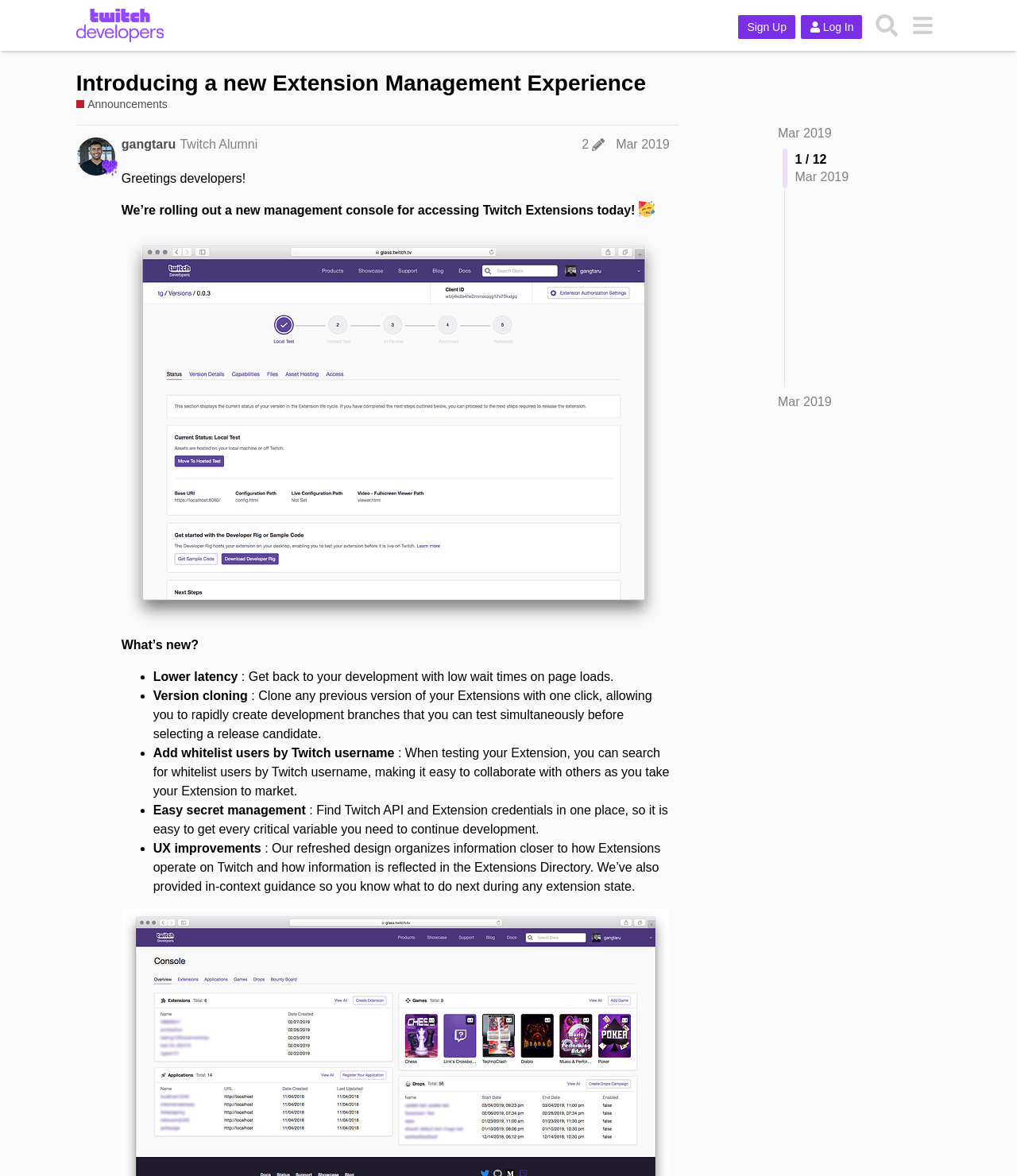Locate the headline of the webpage and generate its content.

Introducing a new Extension Management Experience